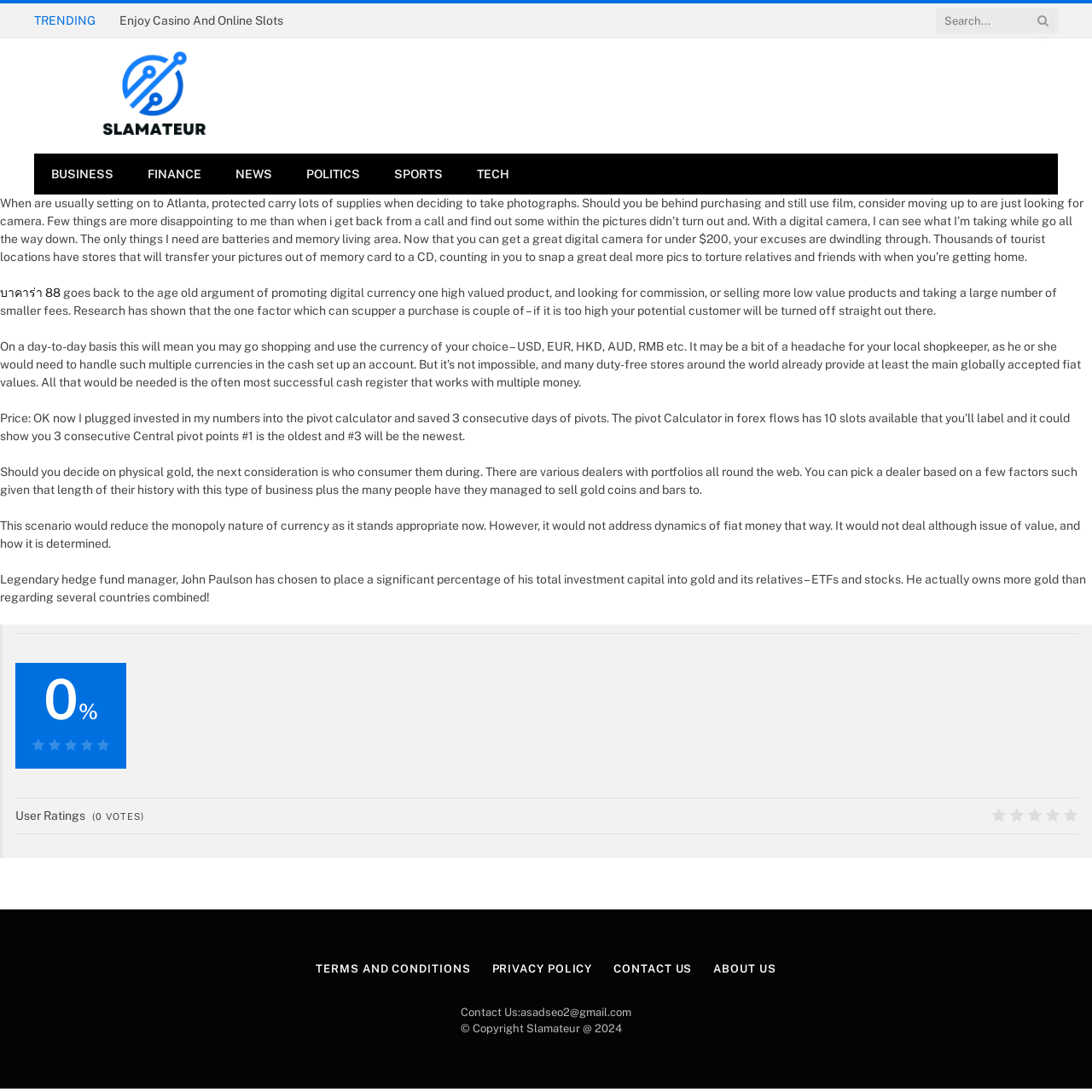Answer the question in a single word or phrase:
What is the main topic of this webpage?

Bitcoin vs Goldcoin